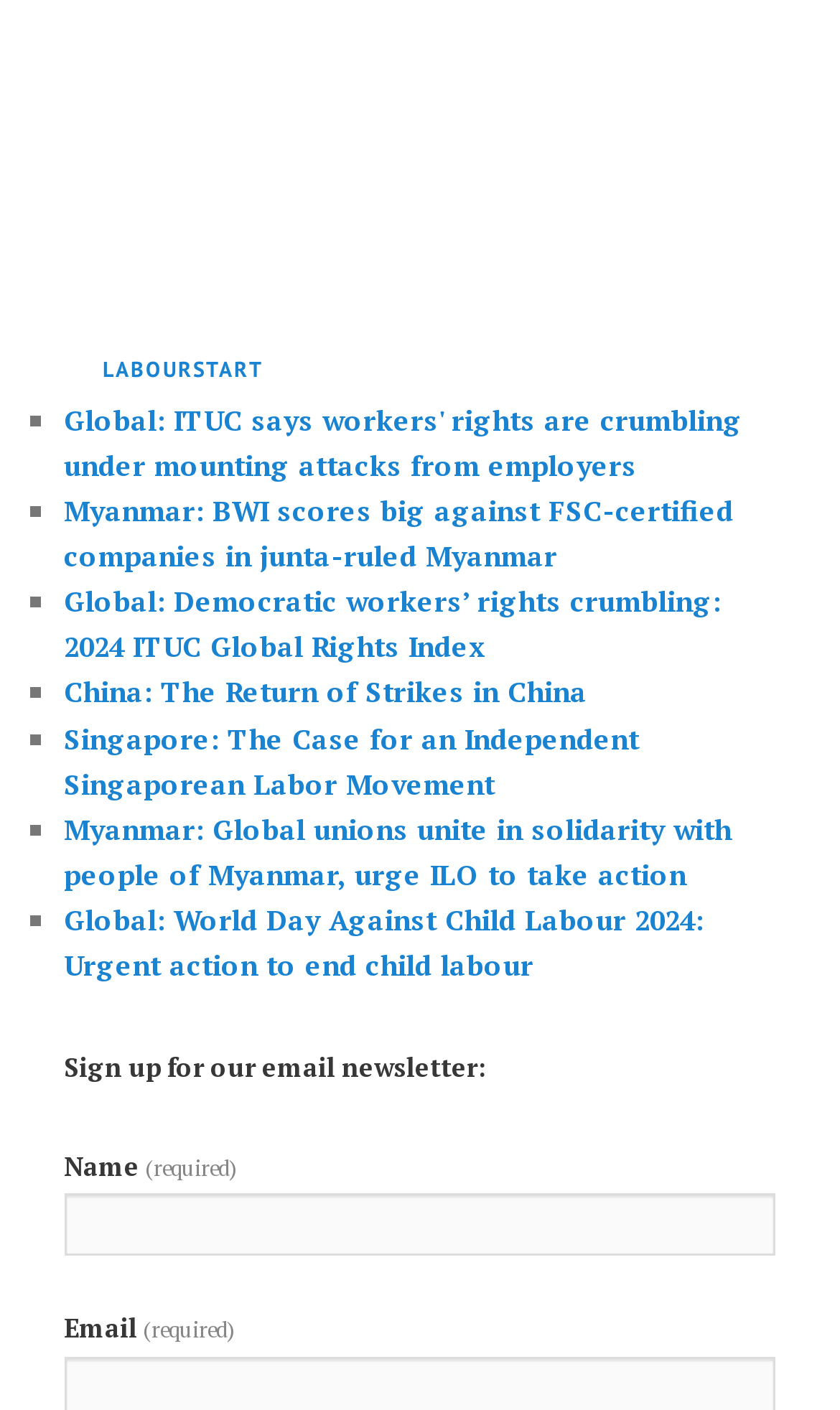Locate the bounding box coordinates of the clickable area needed to fulfill the instruction: "Click on the link about child labour".

[0.076, 0.639, 0.838, 0.698]